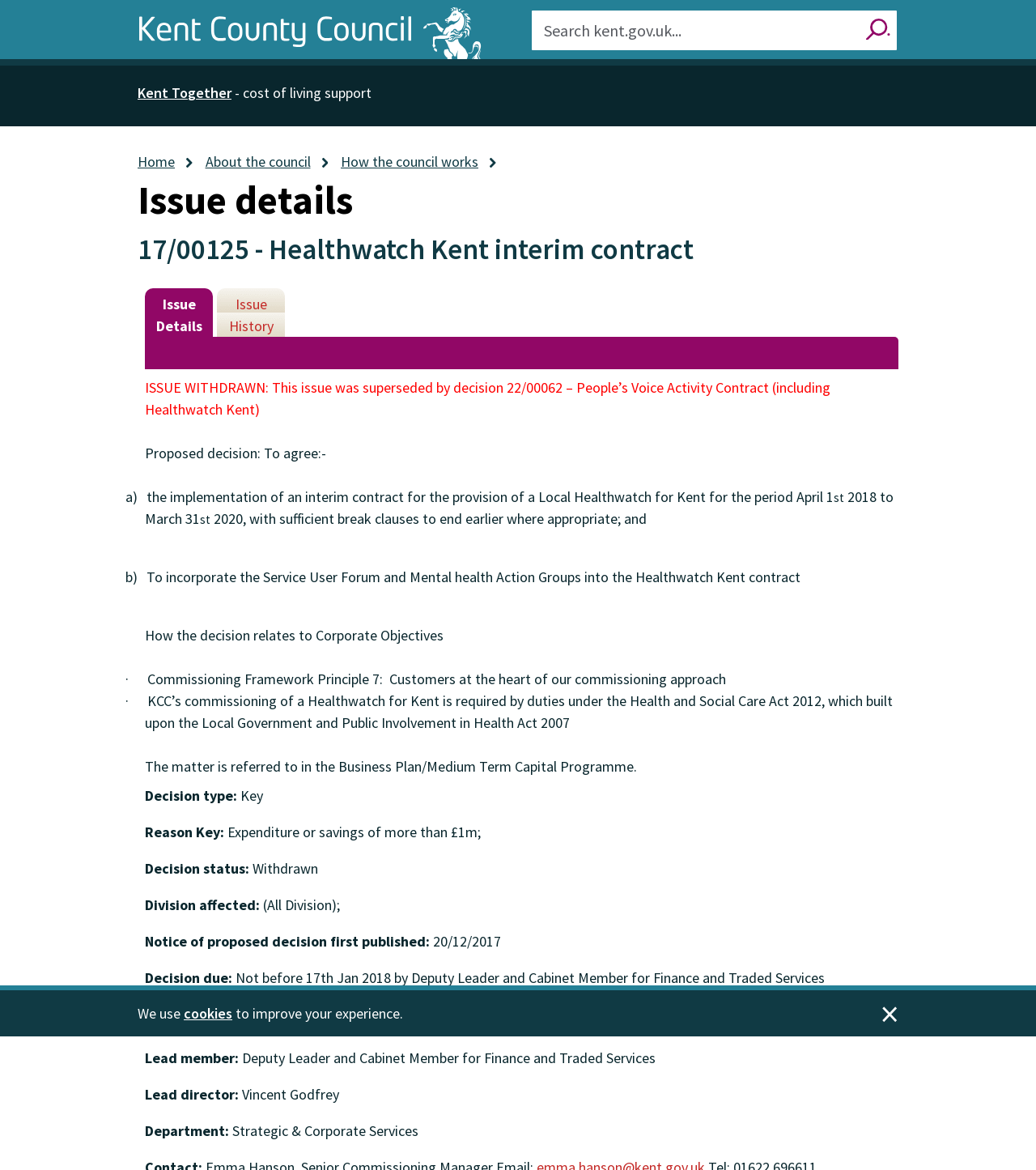Please identify the bounding box coordinates of the area I need to click to accomplish the following instruction: "Search for something".

[0.512, 0.008, 0.867, 0.044]